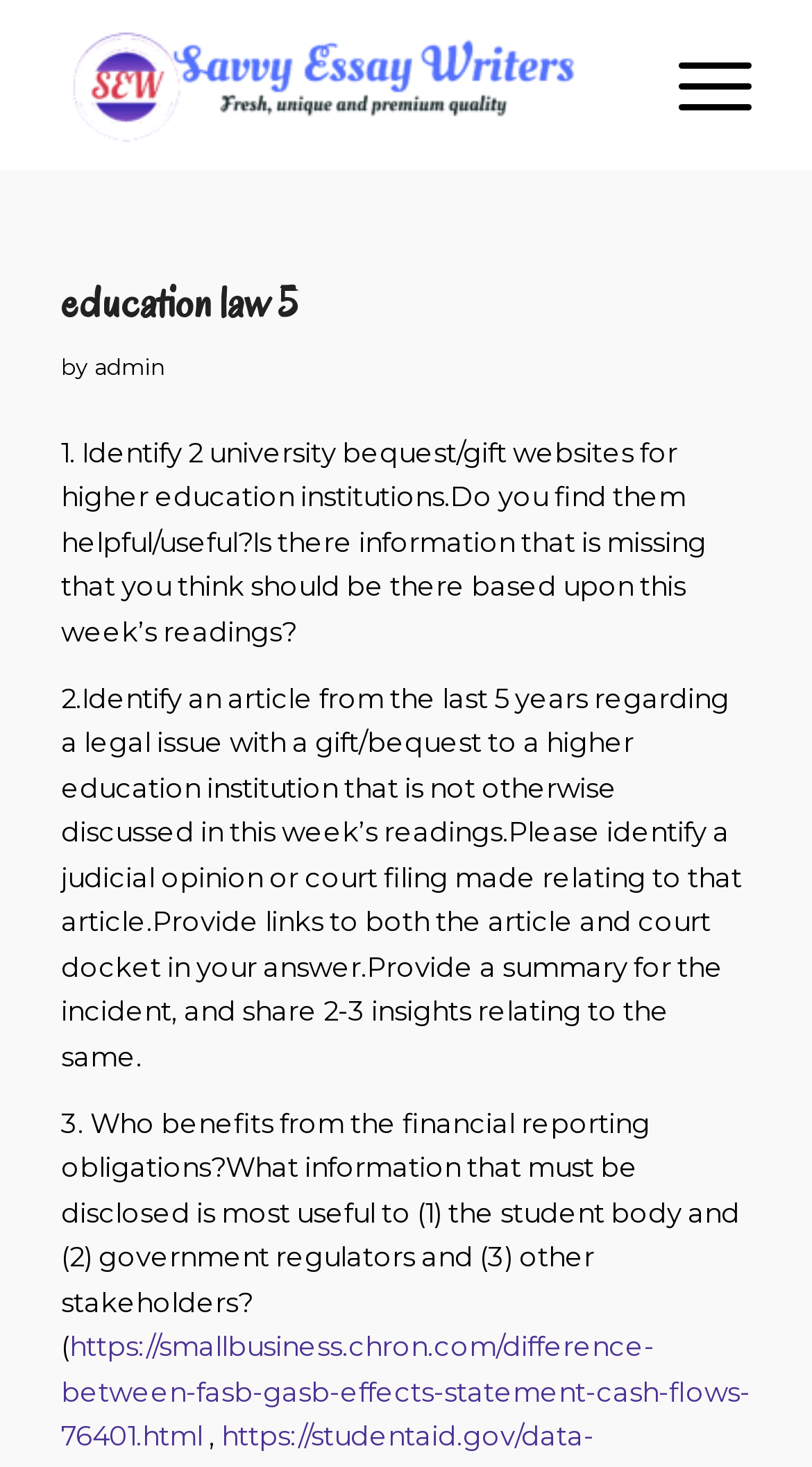Generate a thorough caption that explains the contents of the webpage.

The webpage appears to be an educational resource, specifically focused on education law. At the top left of the page, there is a logo or image with the text "CA Essay Writers" next to it, which is also a clickable link. To the right of this, there is a "Menu" link.

Below the logo and menu, there is a header section that spans the width of the page. This section contains the title "education law 5" in a prominent heading, followed by the text "by" and a link to "admin".

The main content of the page is divided into three sections, each containing a question or prompt related to education law. The first section asks users to identify two university bequest or gift websites and evaluate their usefulness. The second section requests users to find an article about a legal issue related to a gift or bequest to a higher education institution and provide a summary and insights. The third section inquires about the benefits of financial reporting obligations and what information is most useful to different stakeholders.

There are also two links on the page, one to an article about the difference between FASB and GASB effects on a statement of cash flows, and another link to an unknown destination.